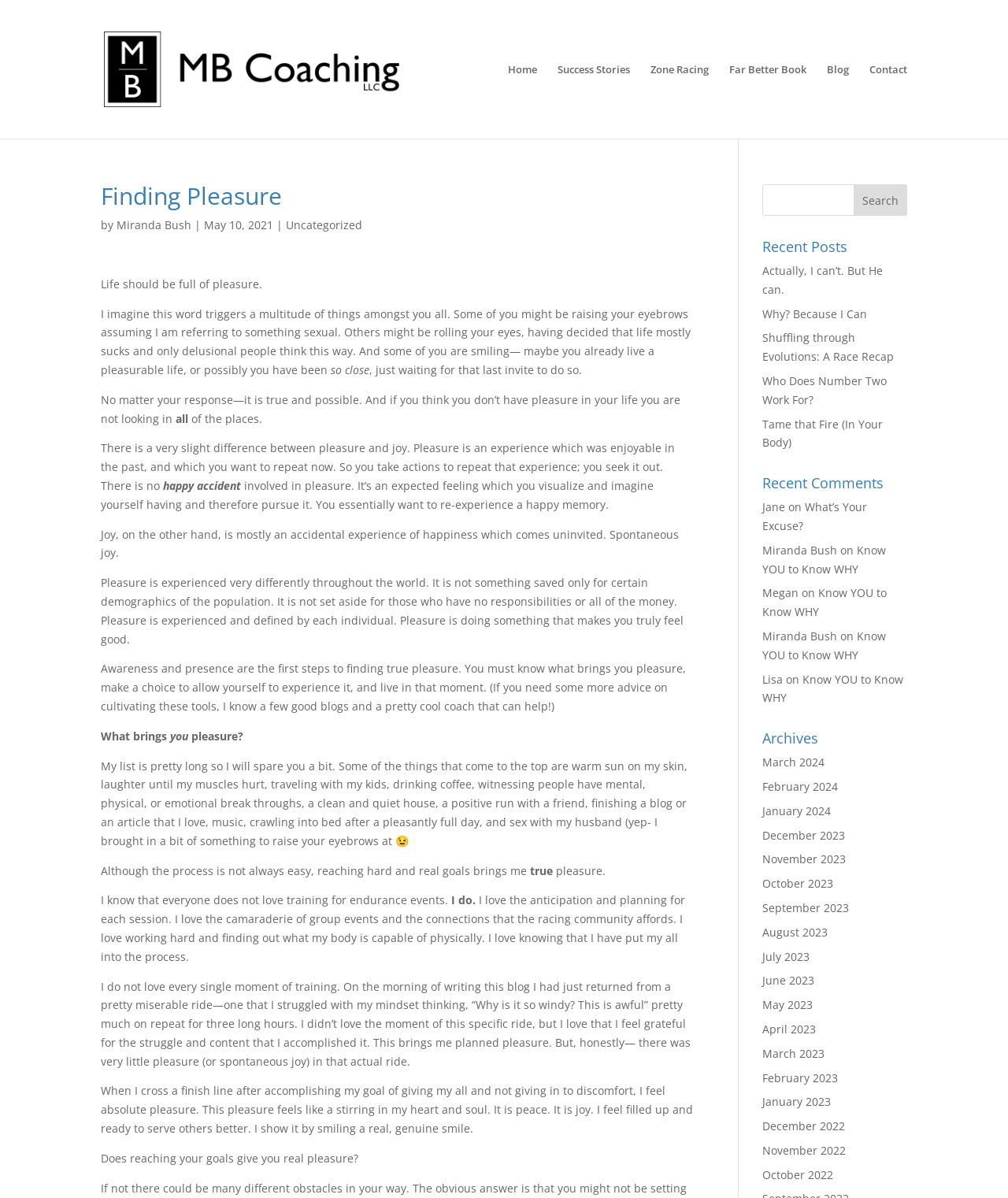Locate the bounding box coordinates of the segment that needs to be clicked to meet this instruction: "Search for something".

[0.1, 0.0, 0.9, 0.001]